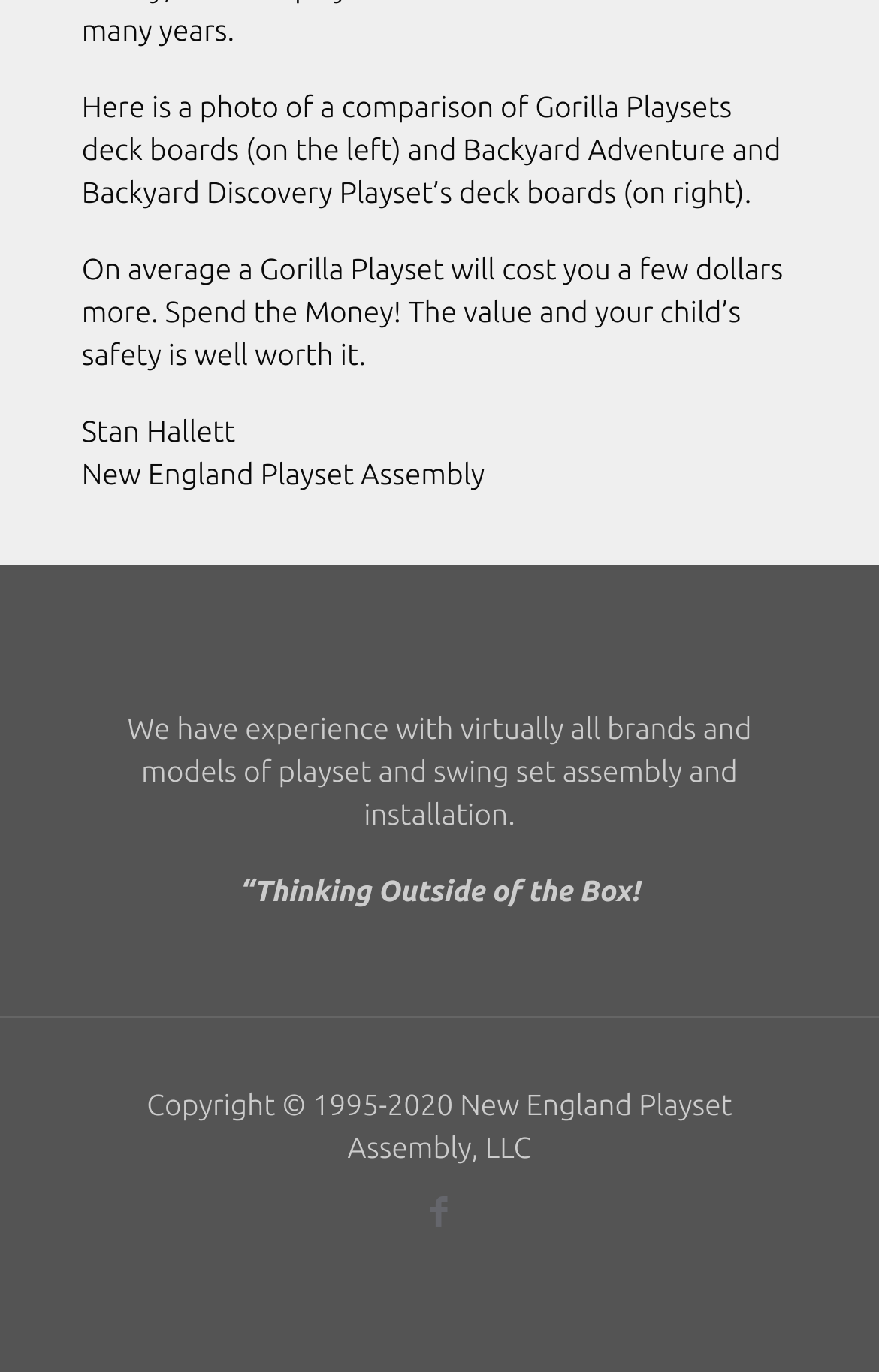Identify and provide the bounding box for the element described by: "aria-label="Facebook icon" title="Facebook"".

[0.481, 0.868, 0.519, 0.896]